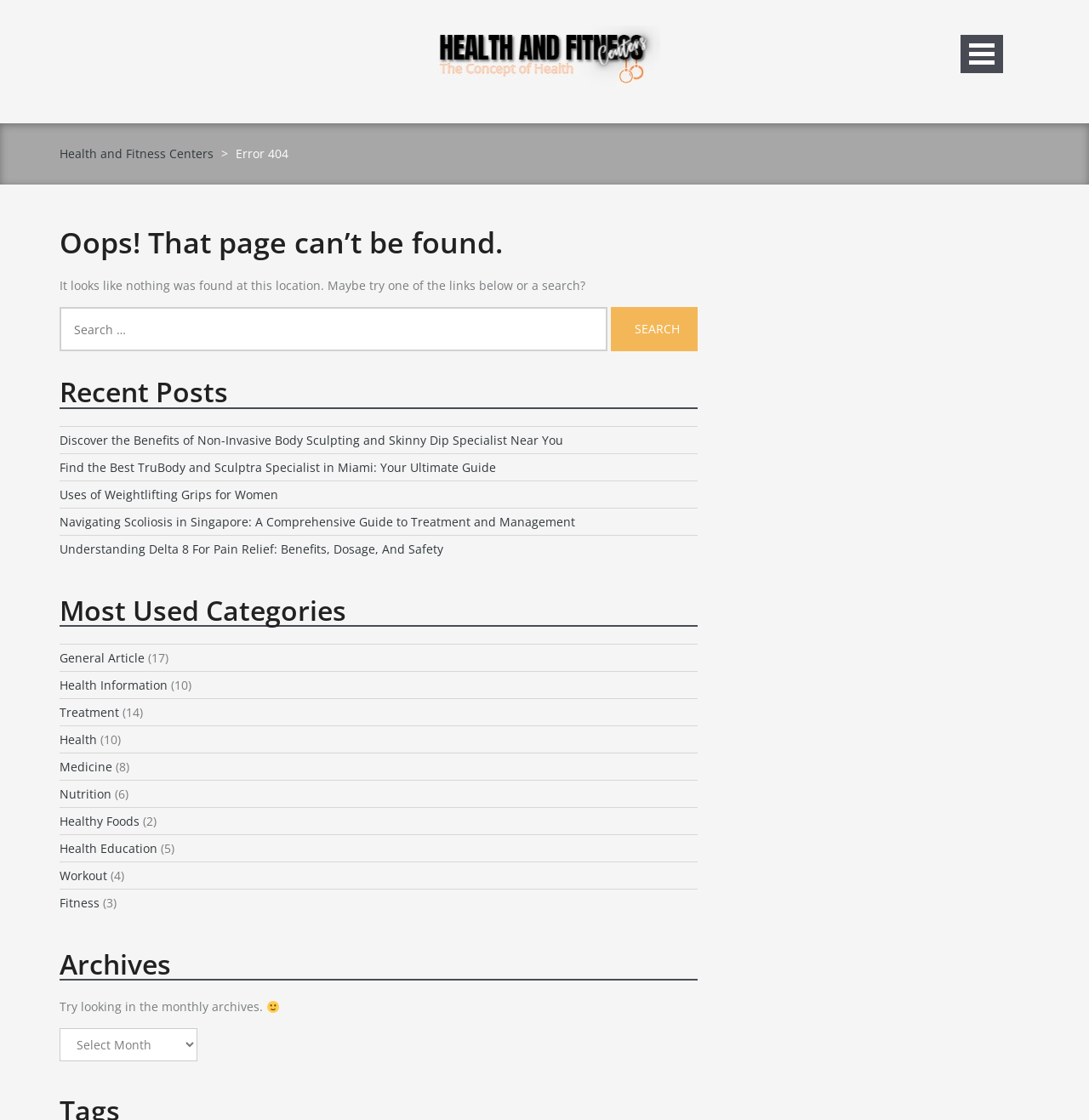Refer to the screenshot and give an in-depth answer to this question: What is the purpose of the 'Archives' section?

The 'Archives' section is located at the bottom of the page, and it has a heading and a combobox. The text below the heading suggests that the user can try looking in the monthly archives, implying that the combobox allows the user to select a month to view archived content.